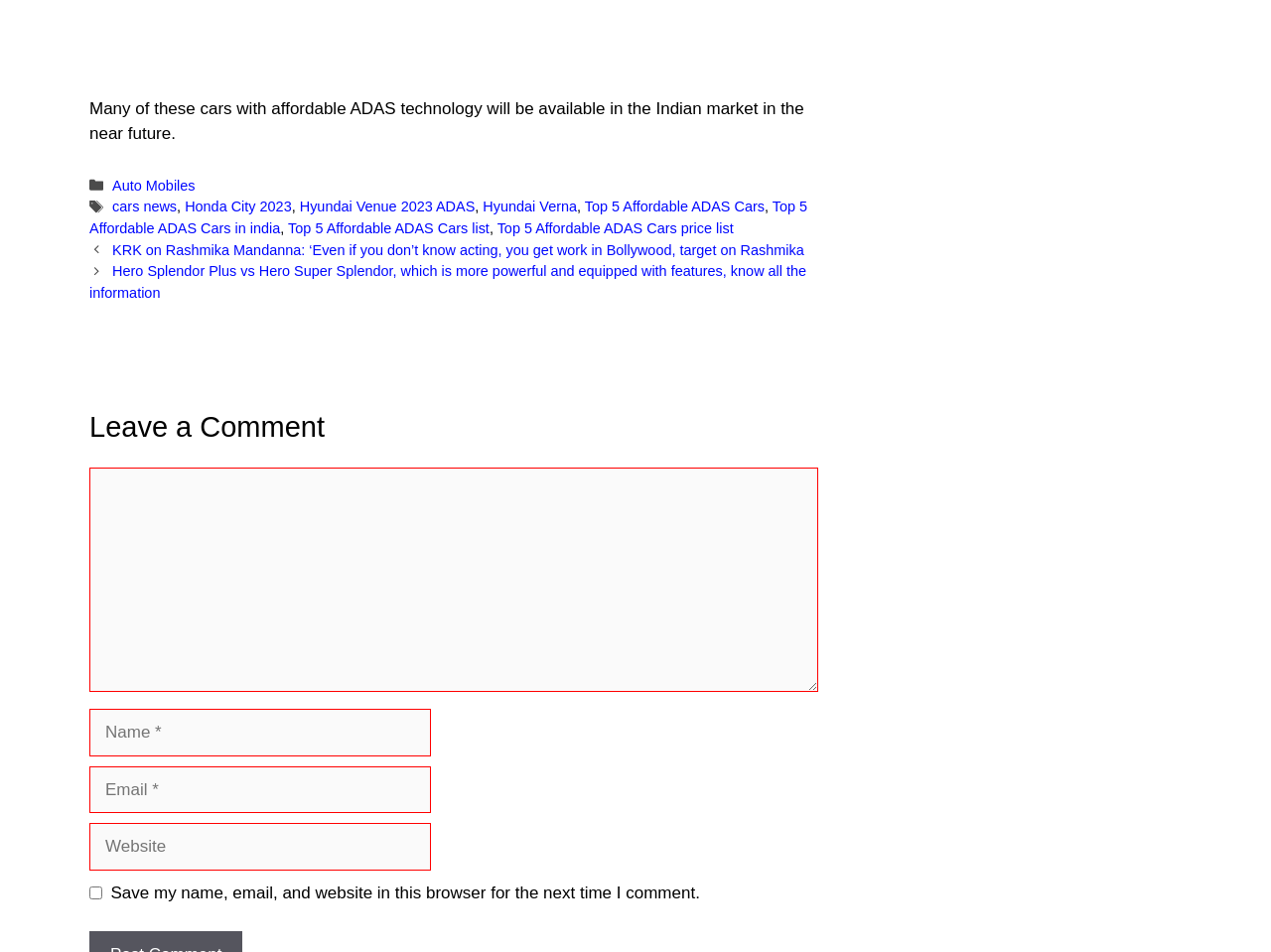Respond to the question below with a concise word or phrase:
What is the purpose of the comment section?

To leave a comment